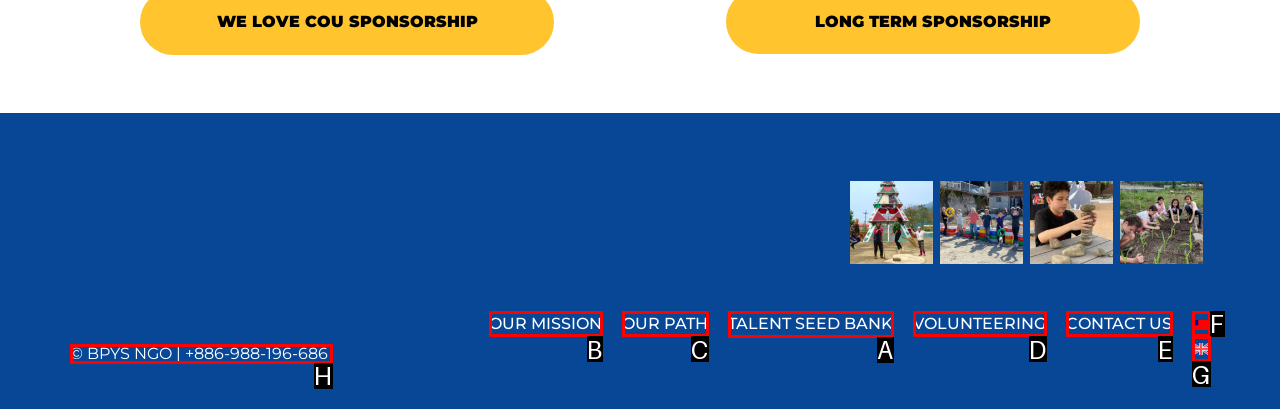To complete the task: Call the phone number, select the appropriate UI element to click. Respond with the letter of the correct option from the given choices.

None